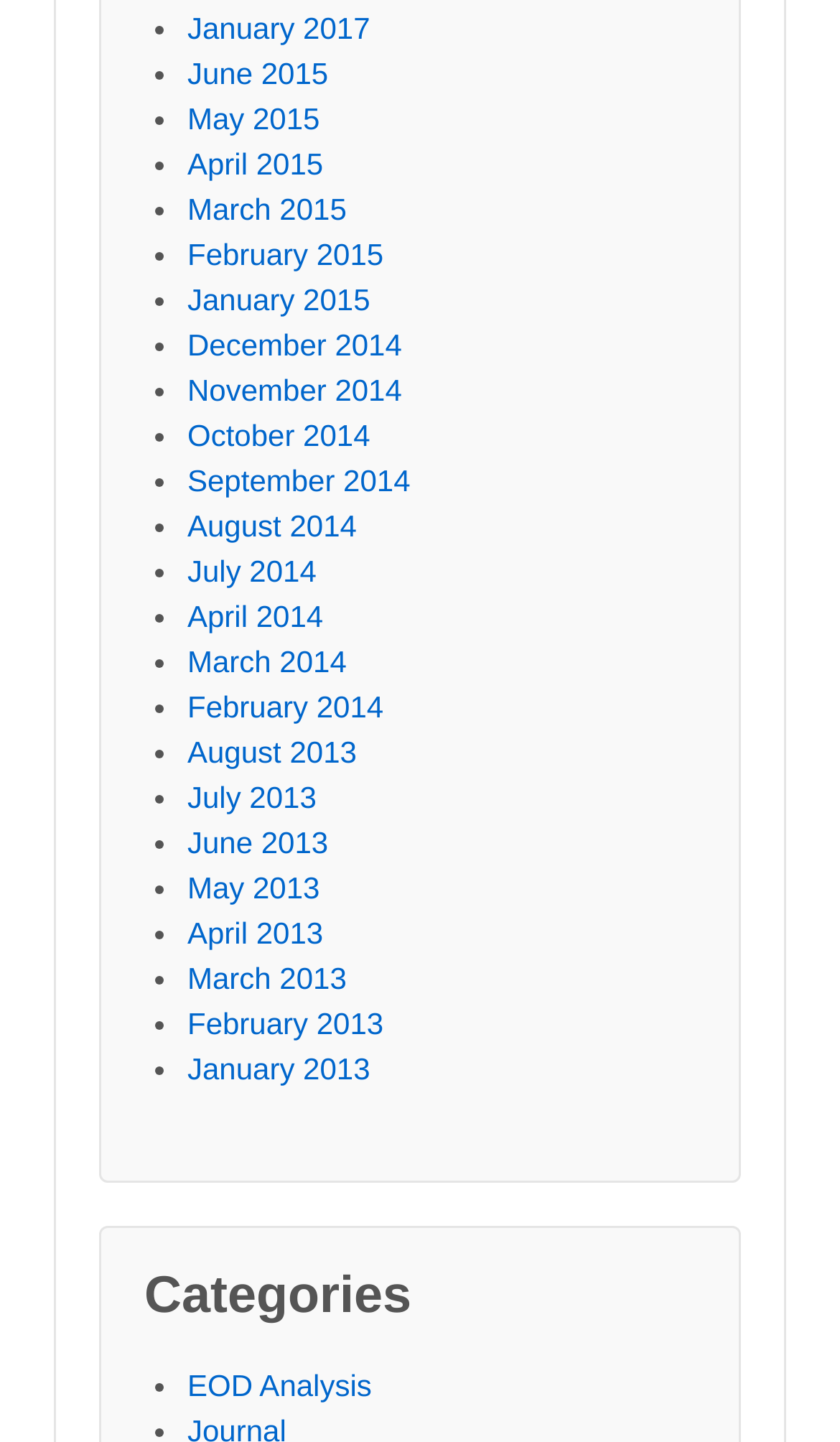What is the earliest month listed on this webpage?
Please provide a single word or phrase in response based on the screenshot.

August 2013